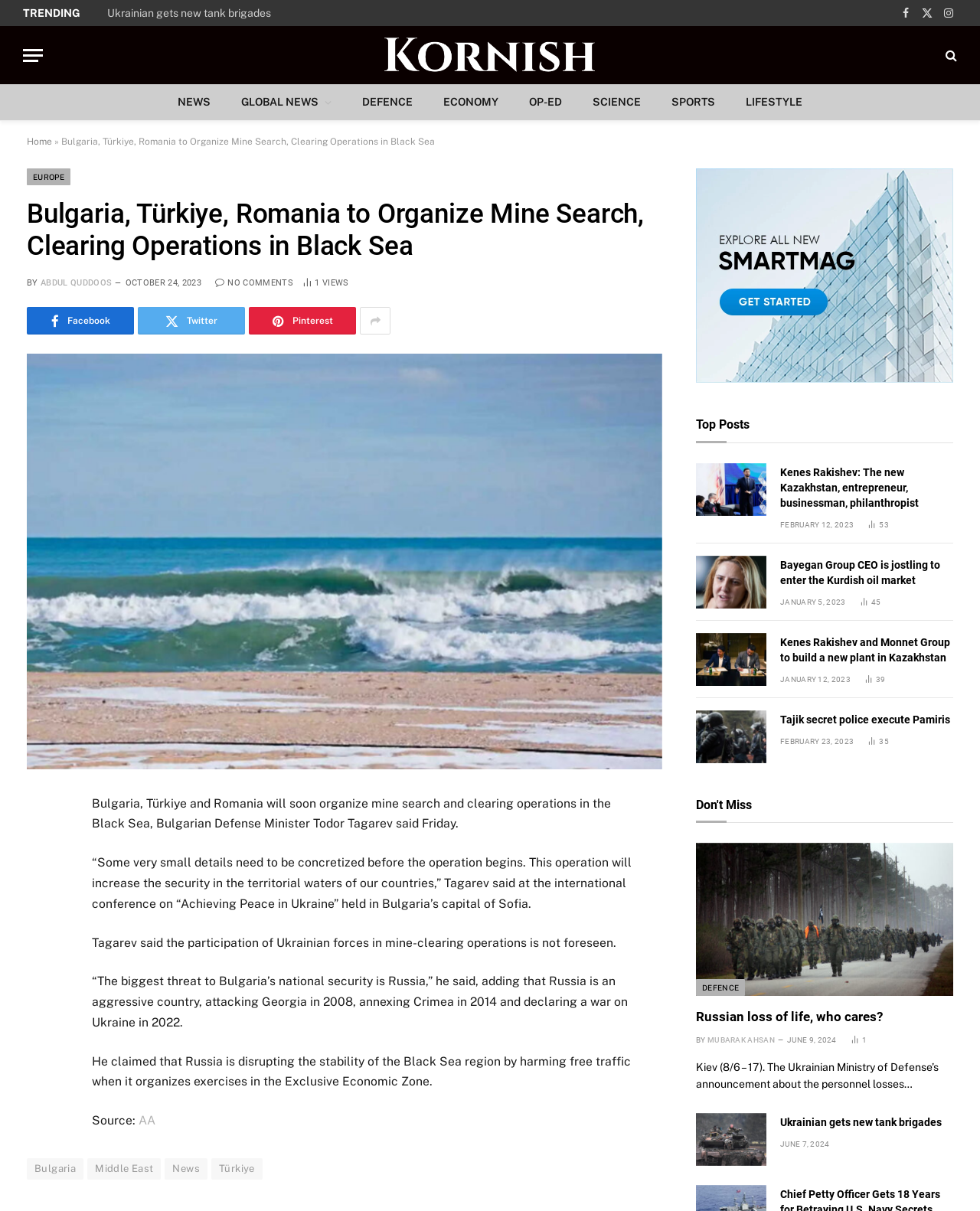Please identify the bounding box coordinates of the region to click in order to complete the task: "Share the article on Facebook". The coordinates must be four float numbers between 0 and 1, specified as [left, top, right, bottom].

[0.027, 0.685, 0.057, 0.709]